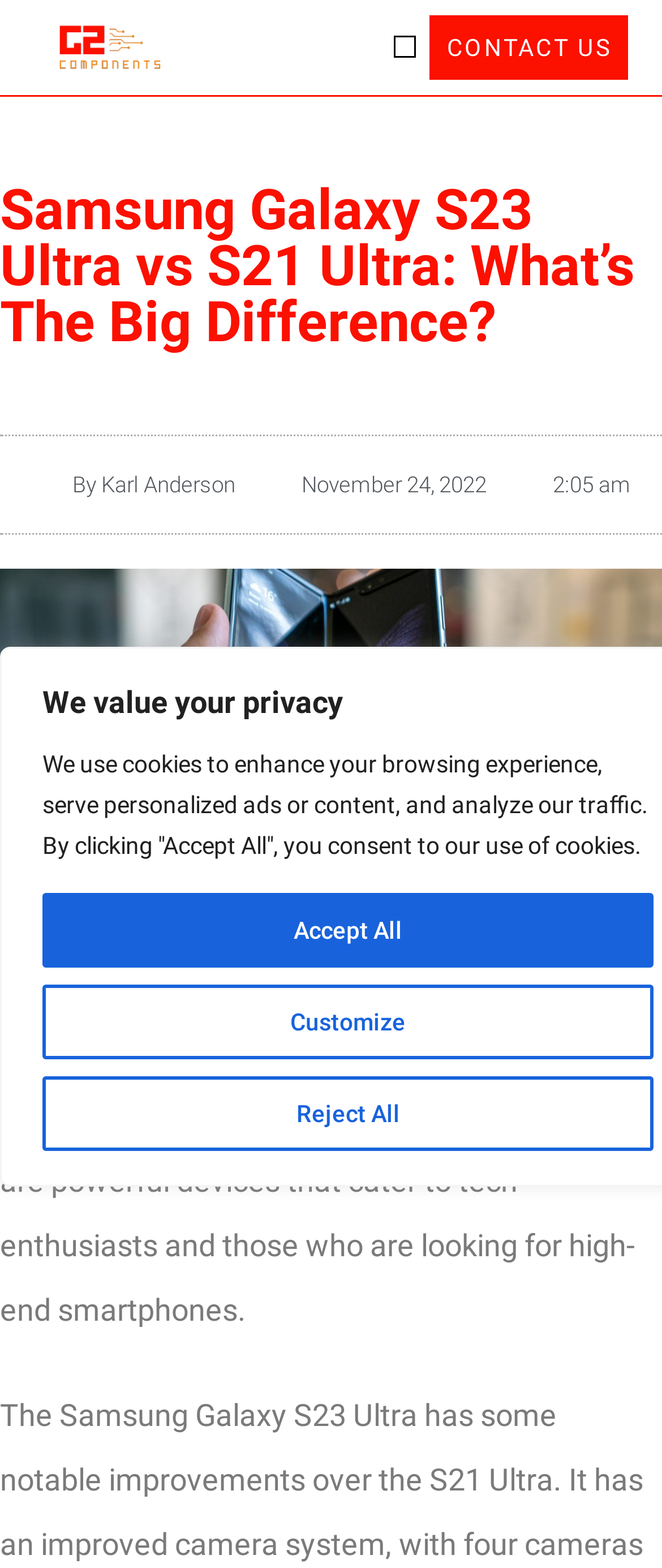What is the time mentioned in the article?
Use the information from the image to give a detailed answer to the question.

I found the time by looking at the StaticText element with the text '2:05 am' which is located below the author's name and above the image.